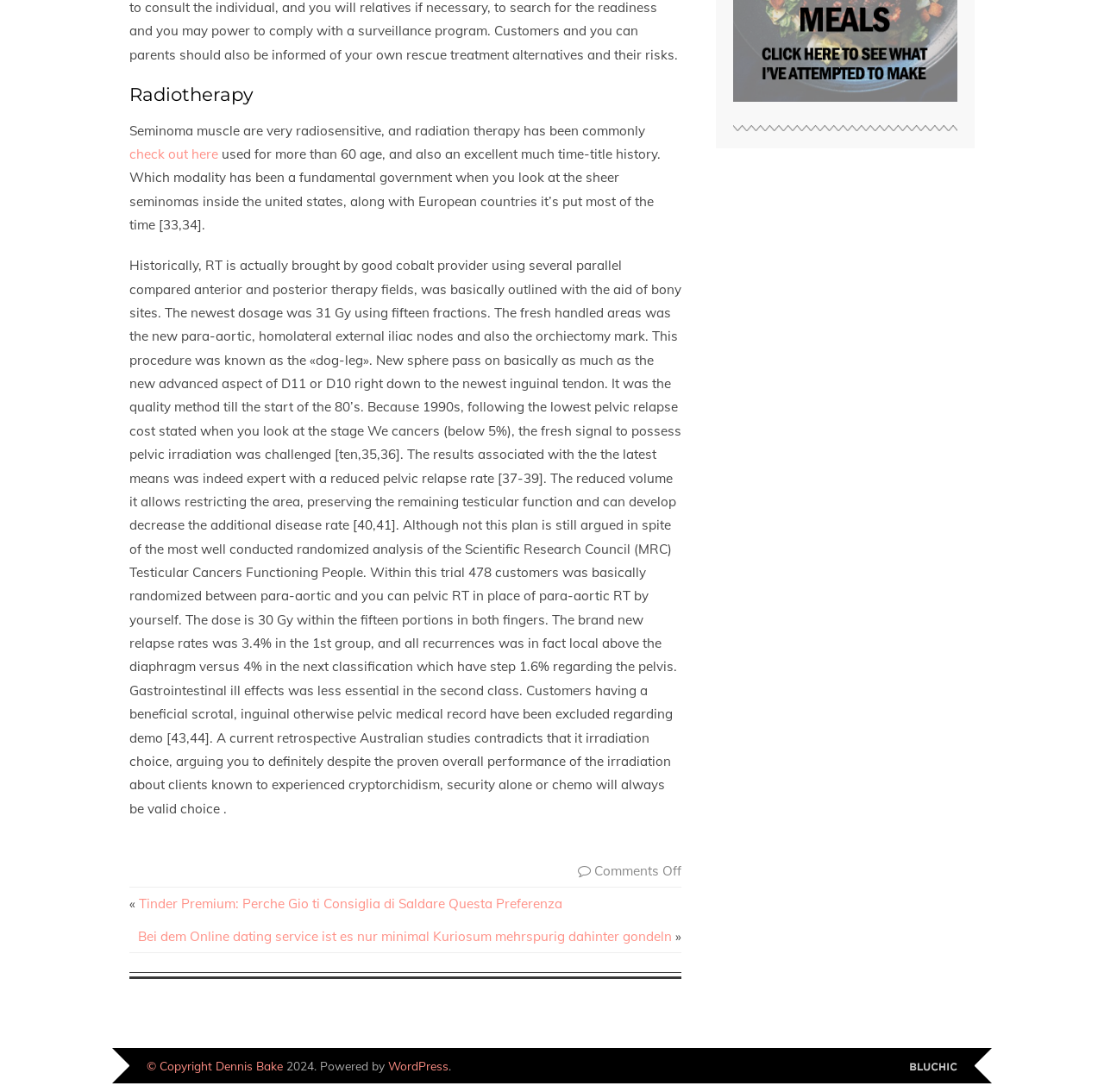Using the description "WordPress", predict the bounding box of the relevant HTML element.

[0.352, 0.969, 0.406, 0.983]